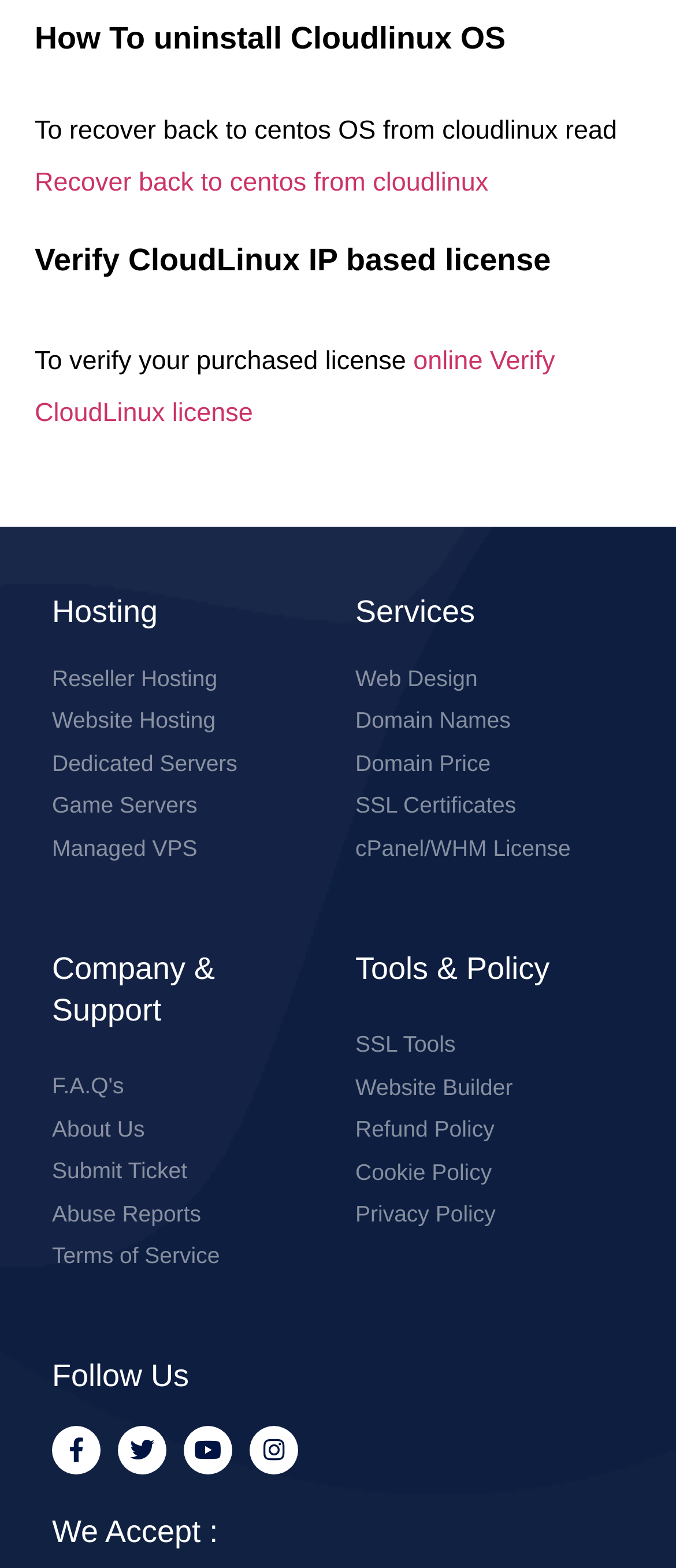What type of hosting is offered?
Give a single word or phrase answer based on the content of the image.

Reseller, Website, Dedicated, Game, Managed VPS